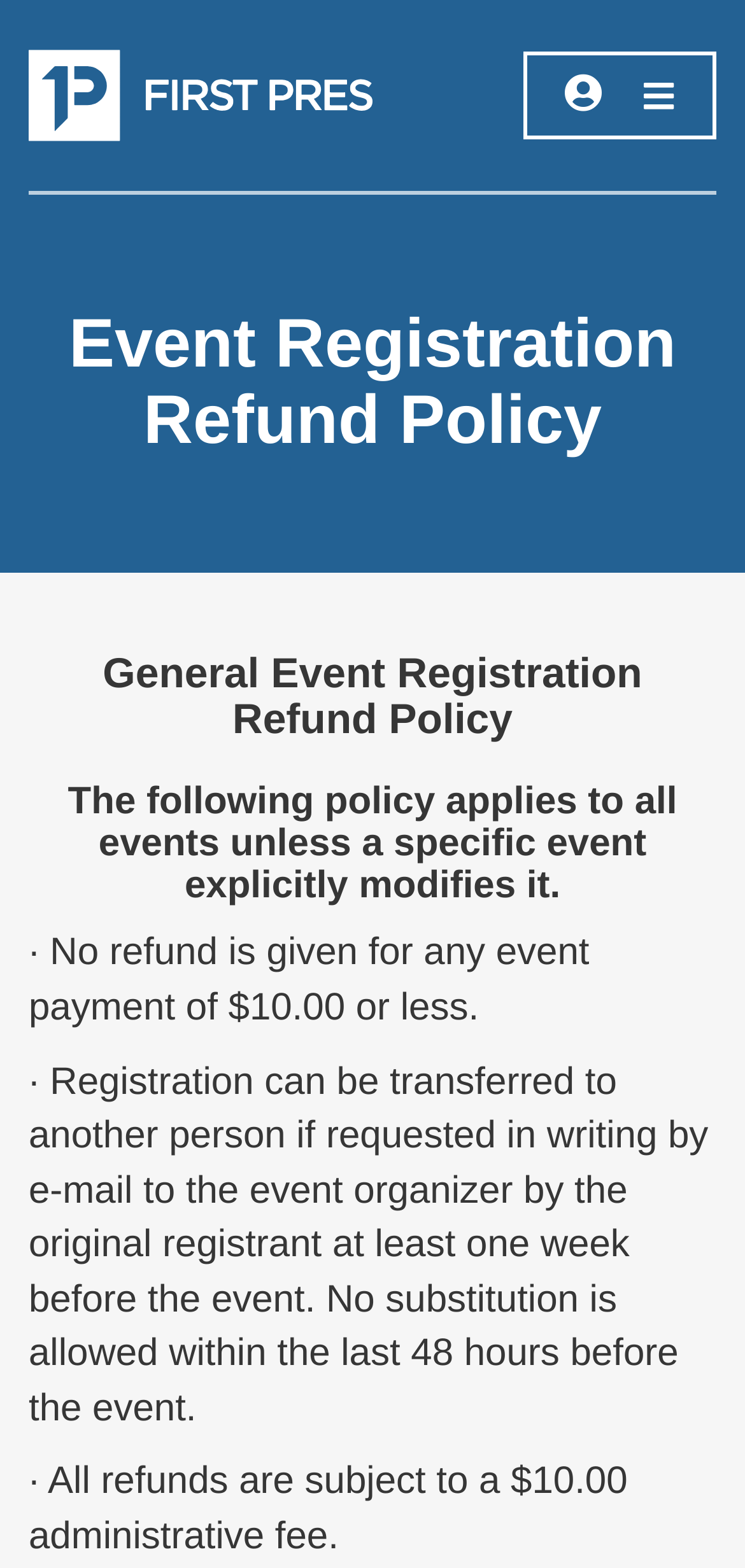What is the administrative fee for refunds?
Refer to the screenshot and answer in one word or phrase.

$10.00